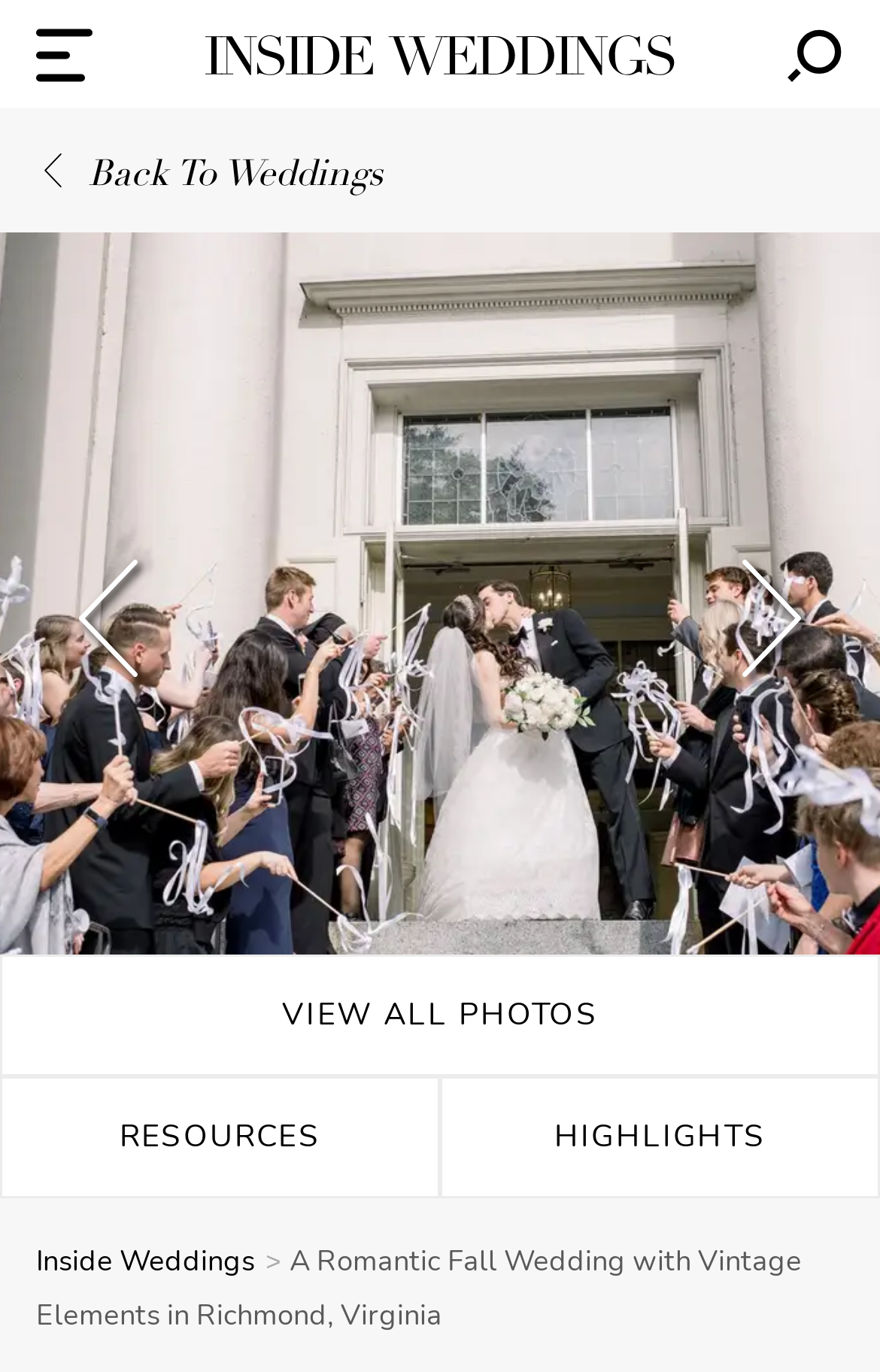Kindly provide the bounding box coordinates of the section you need to click on to fulfill the given instruction: "Go to homepage".

[0.233, 0.022, 0.767, 0.057]